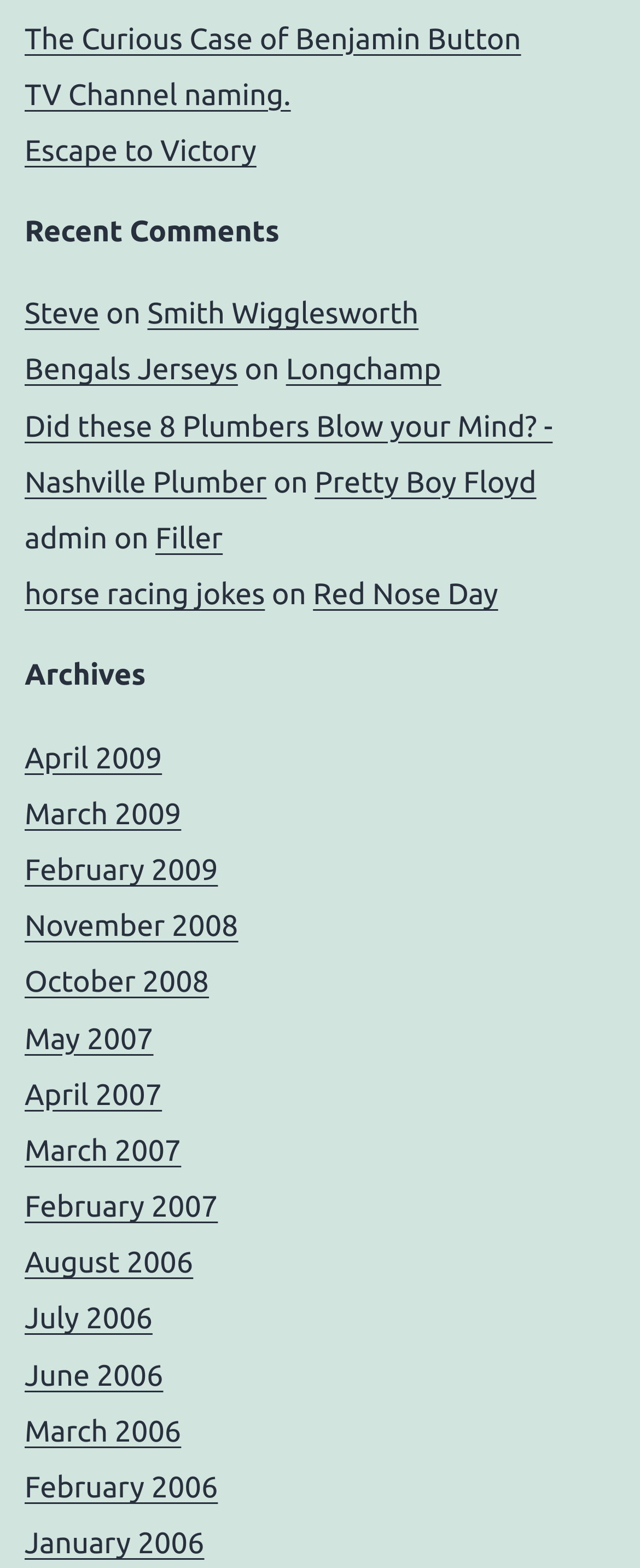Identify the bounding box coordinates for the element you need to click to achieve the following task: "Browse categories". Provide the bounding box coordinates as four float numbers between 0 and 1, in the form [left, top, right, bottom].

None